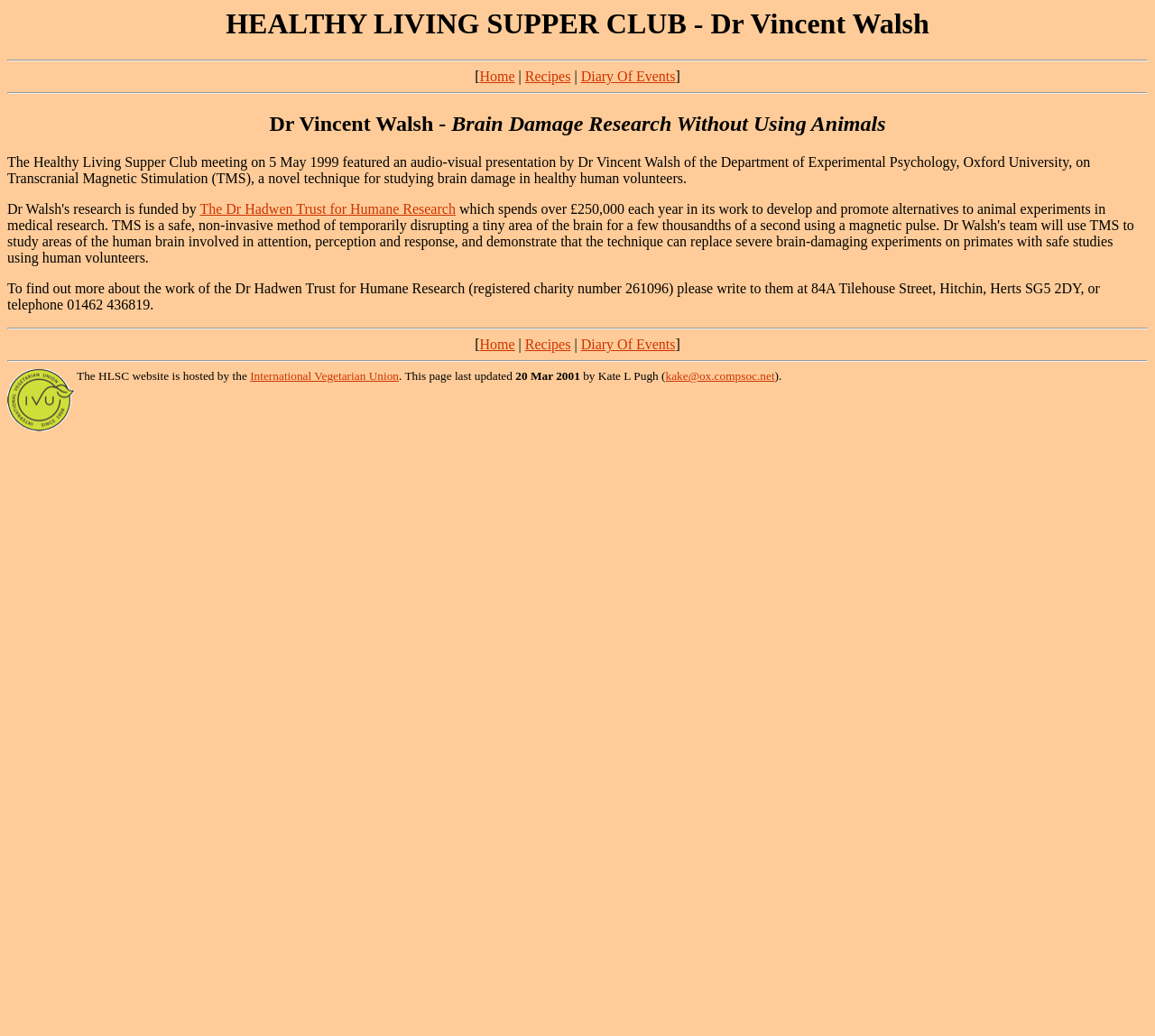What is the name of the university mentioned on the webpage?
Based on the image content, provide your answer in one word or a short phrase.

Oxford University